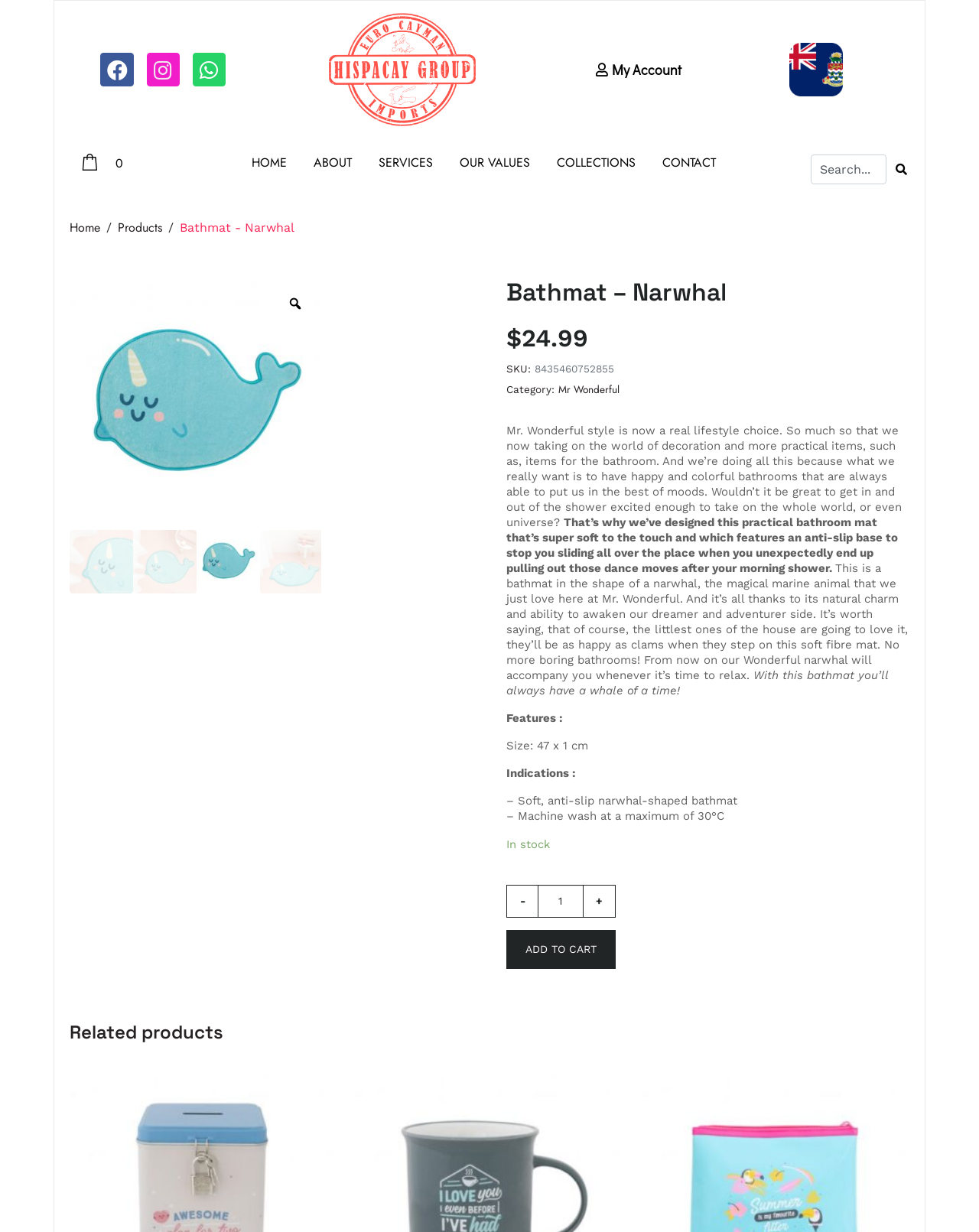Find the bounding box coordinates of the element's region that should be clicked in order to follow the given instruction: "Add product to cart". The coordinates should consist of four float numbers between 0 and 1, i.e., [left, top, right, bottom].

[0.517, 0.755, 0.629, 0.787]